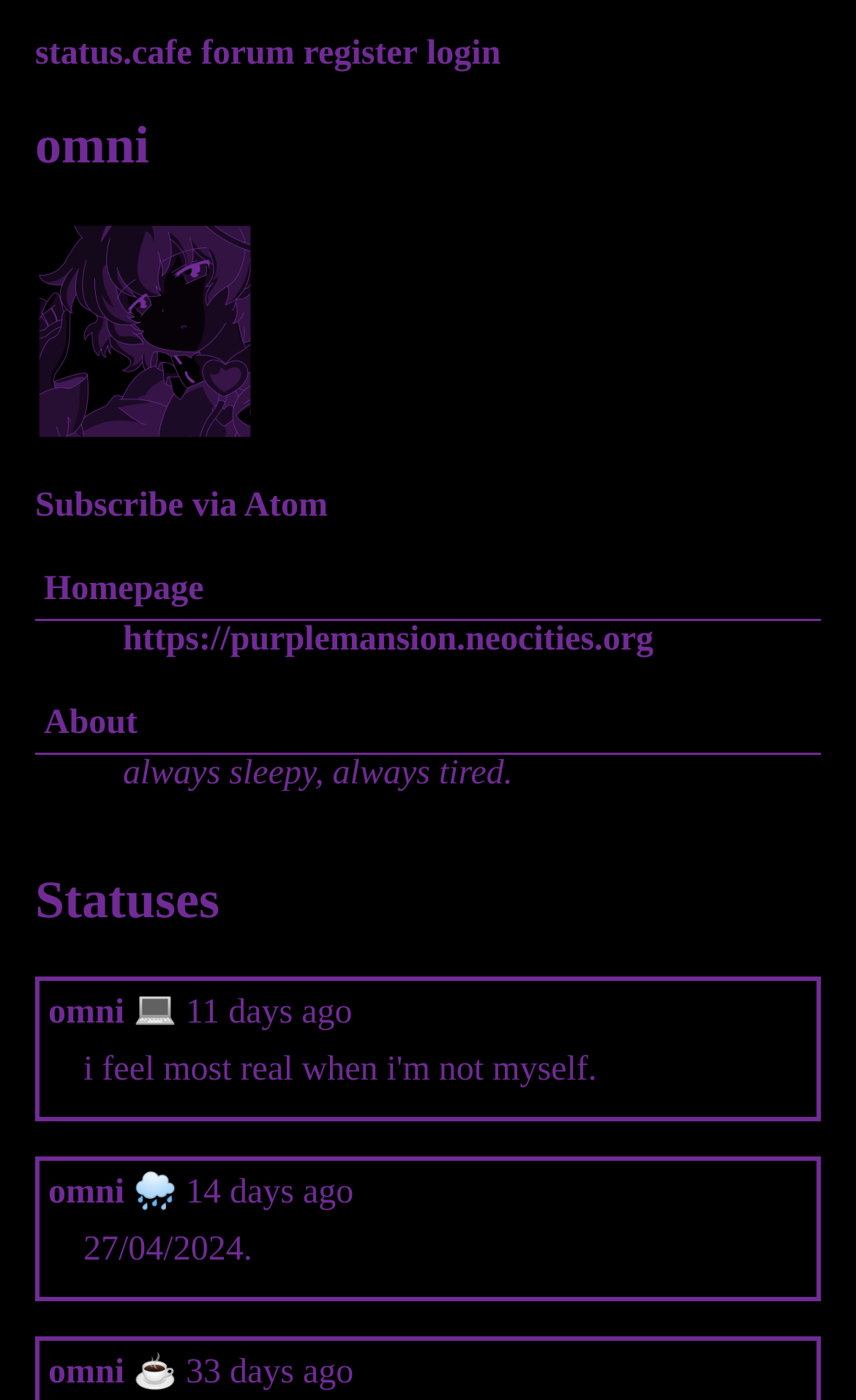Answer this question in one word or a short phrase: What is the URL of the homepage?

https://purplemansion.neocities.org